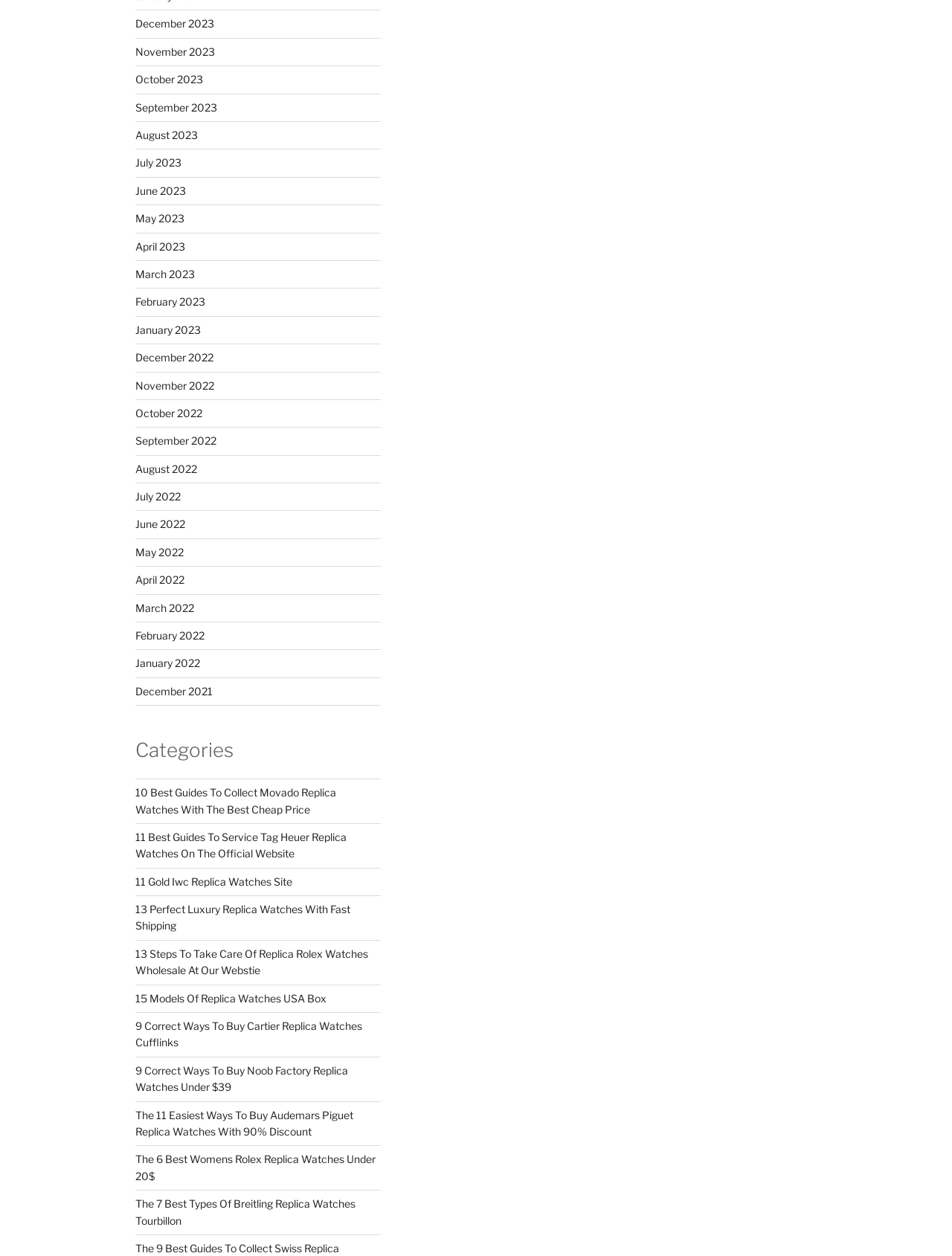Can you pinpoint the bounding box coordinates for the clickable element required for this instruction: "Browse Categories"? The coordinates should be four float numbers between 0 and 1, i.e., [left, top, right, bottom].

[0.142, 0.587, 0.4, 0.608]